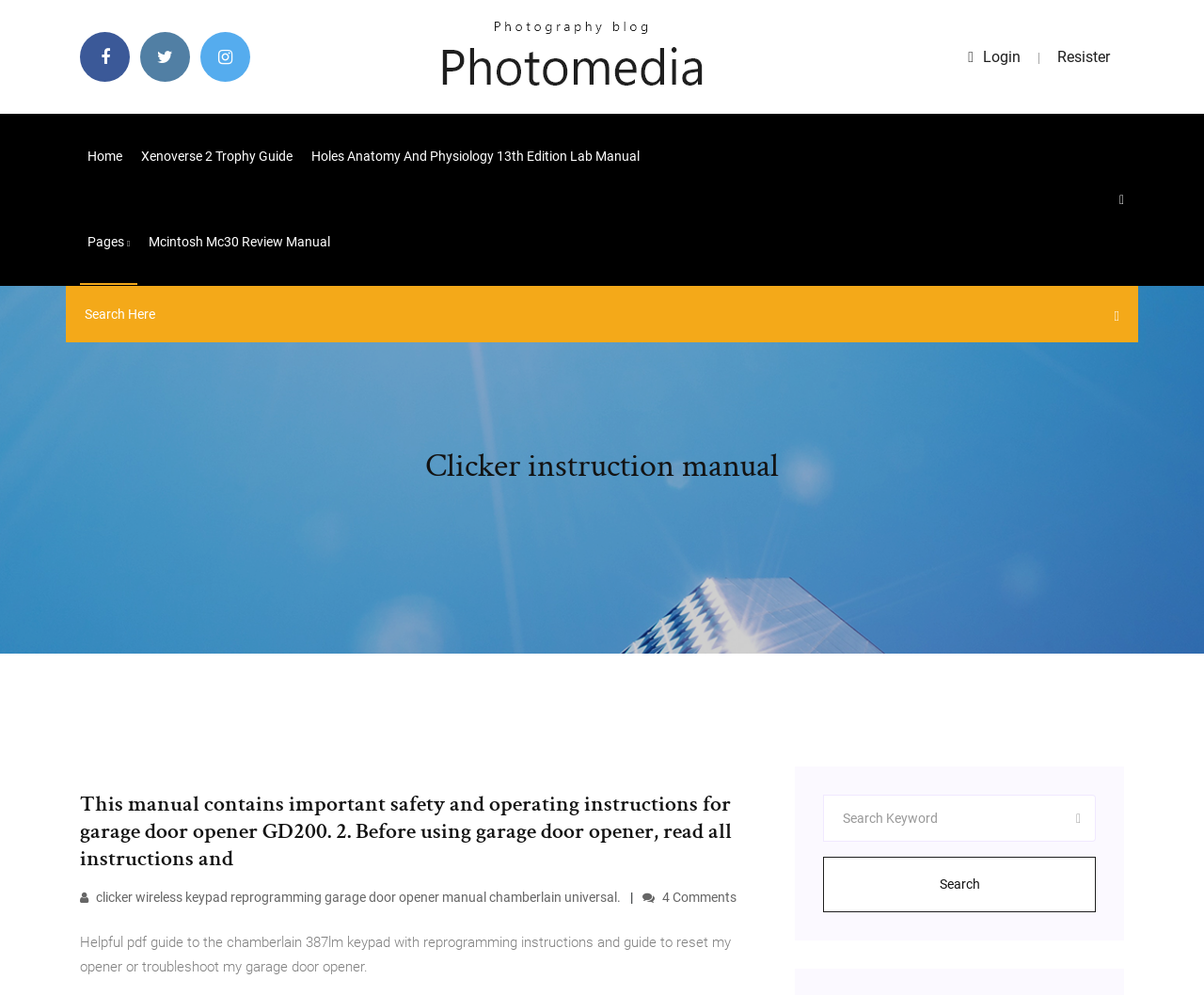Based on the element description Resister, identify the bounding box coordinates for the UI element. The coordinates should be in the format (top-left x, top-left y, bottom-right x, bottom-right y) and within the 0 to 1 range.

[0.878, 0.048, 0.922, 0.066]